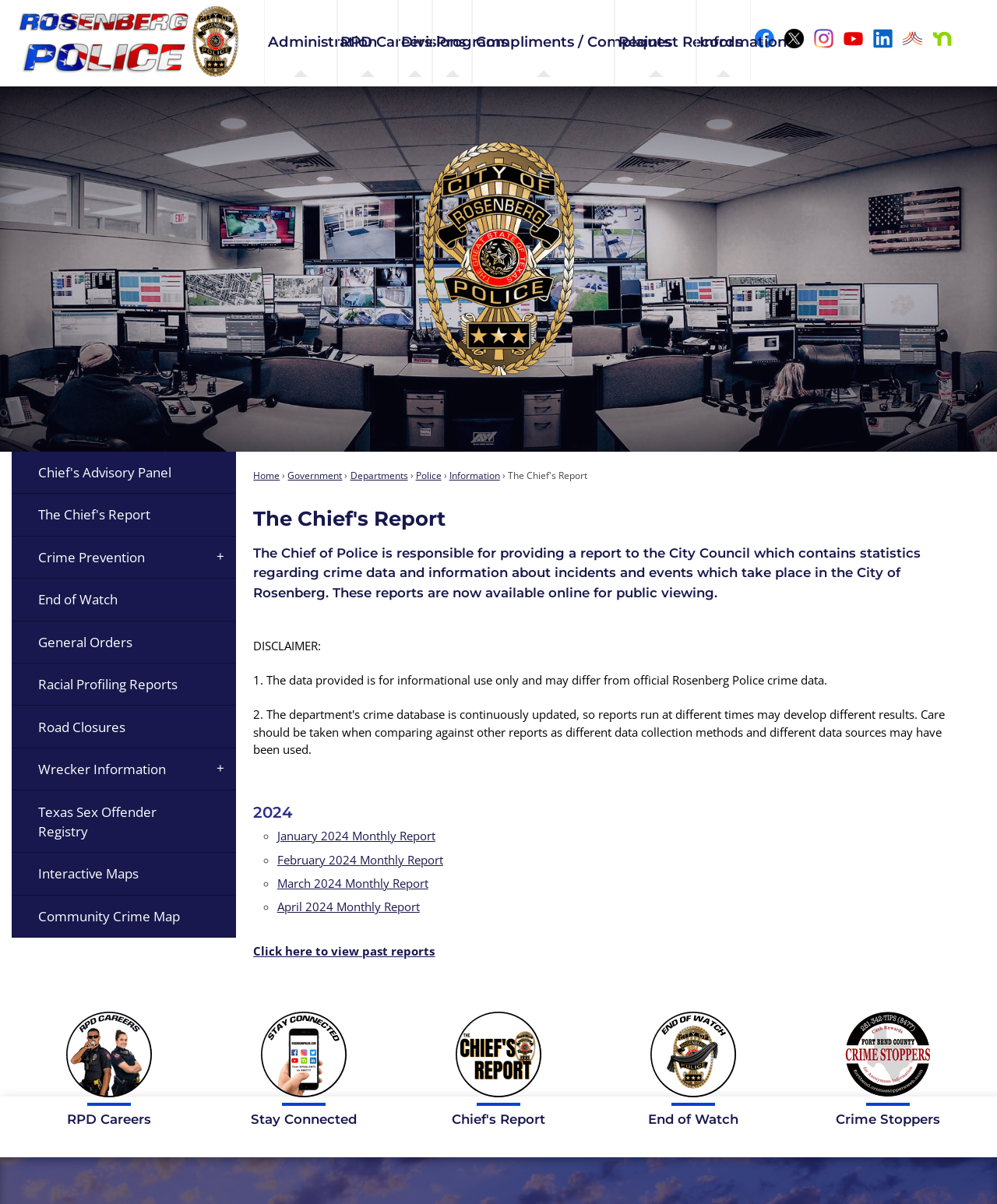Please identify the bounding box coordinates of the element's region that should be clicked to execute the following instruction: "Click the 'Home' link". The bounding box coordinates must be four float numbers between 0 and 1, i.e., [left, top, right, bottom].

[0.254, 0.39, 0.281, 0.401]